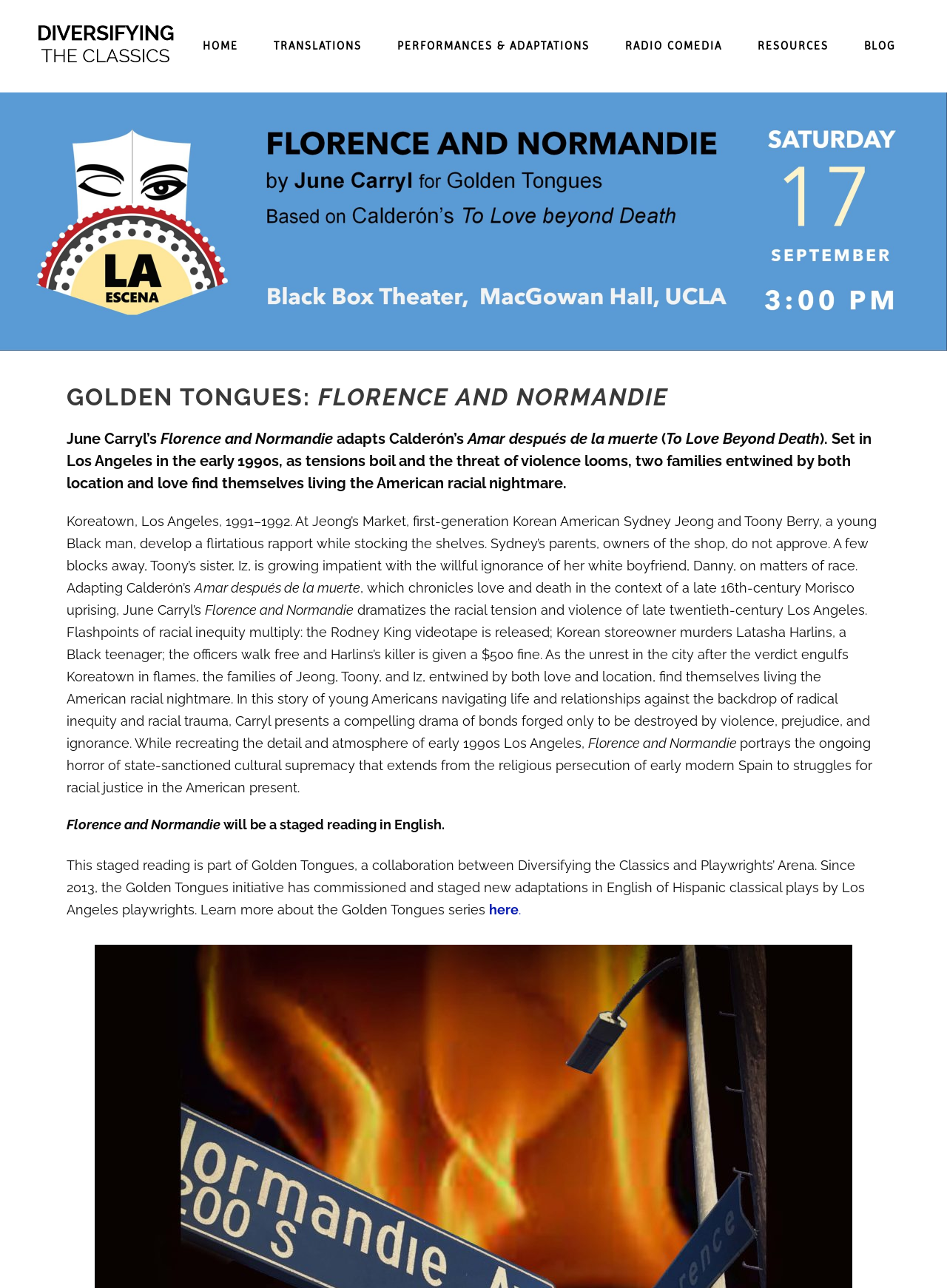Highlight the bounding box of the UI element that corresponds to this description: "Performances & Adaptations".

[0.401, 0.0, 0.641, 0.072]